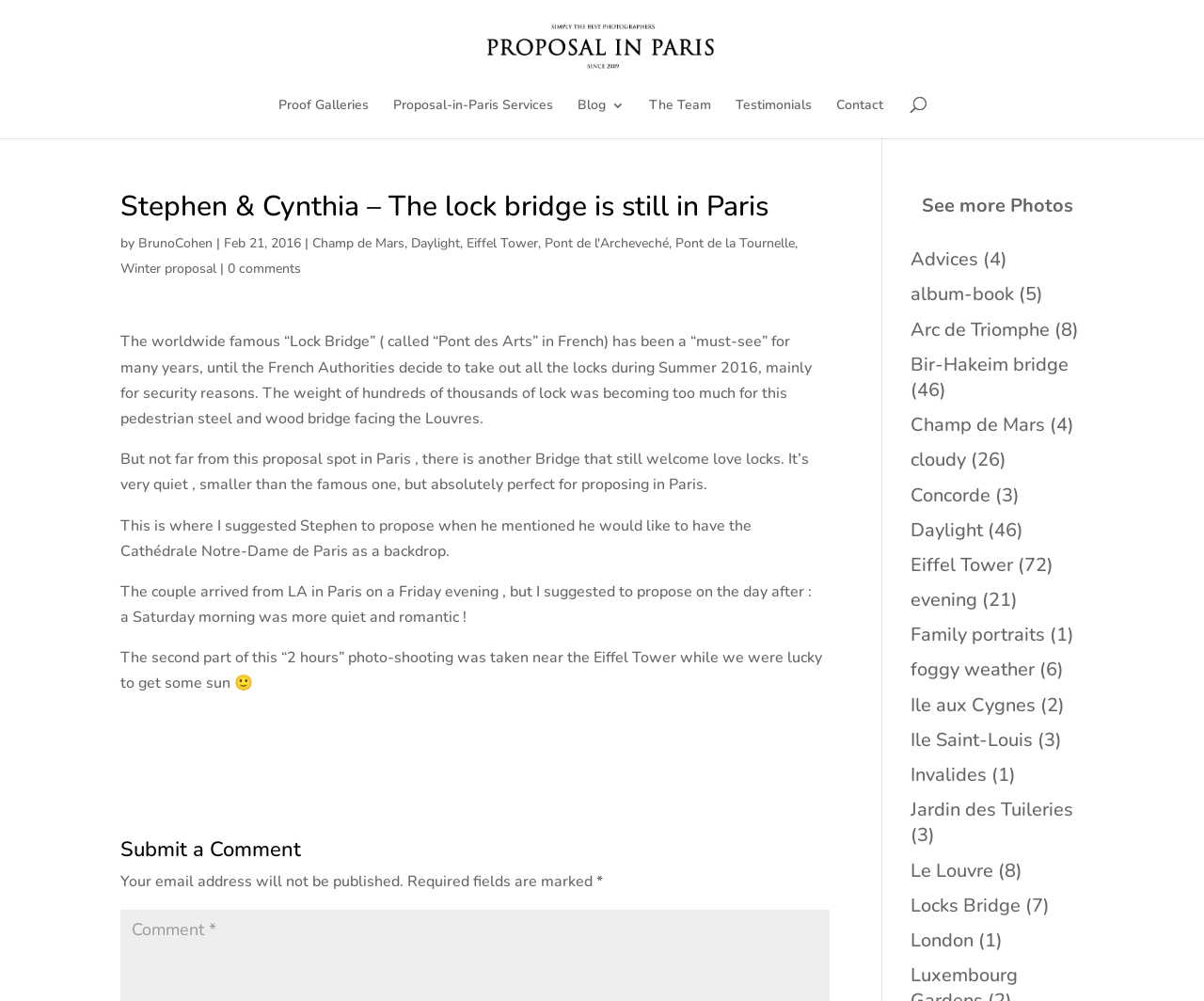What is the backdrop of the proposal spot?
Using the information from the image, provide a comprehensive answer to the question.

The article mentions 'This is where I suggested Stephen to propose when he mentioned he would like to have the Cathédrale Notre-Dame de Paris as a backdrop.' which indicates that the backdrop of the proposal spot is Cathédrale Notre-Dame de Paris.